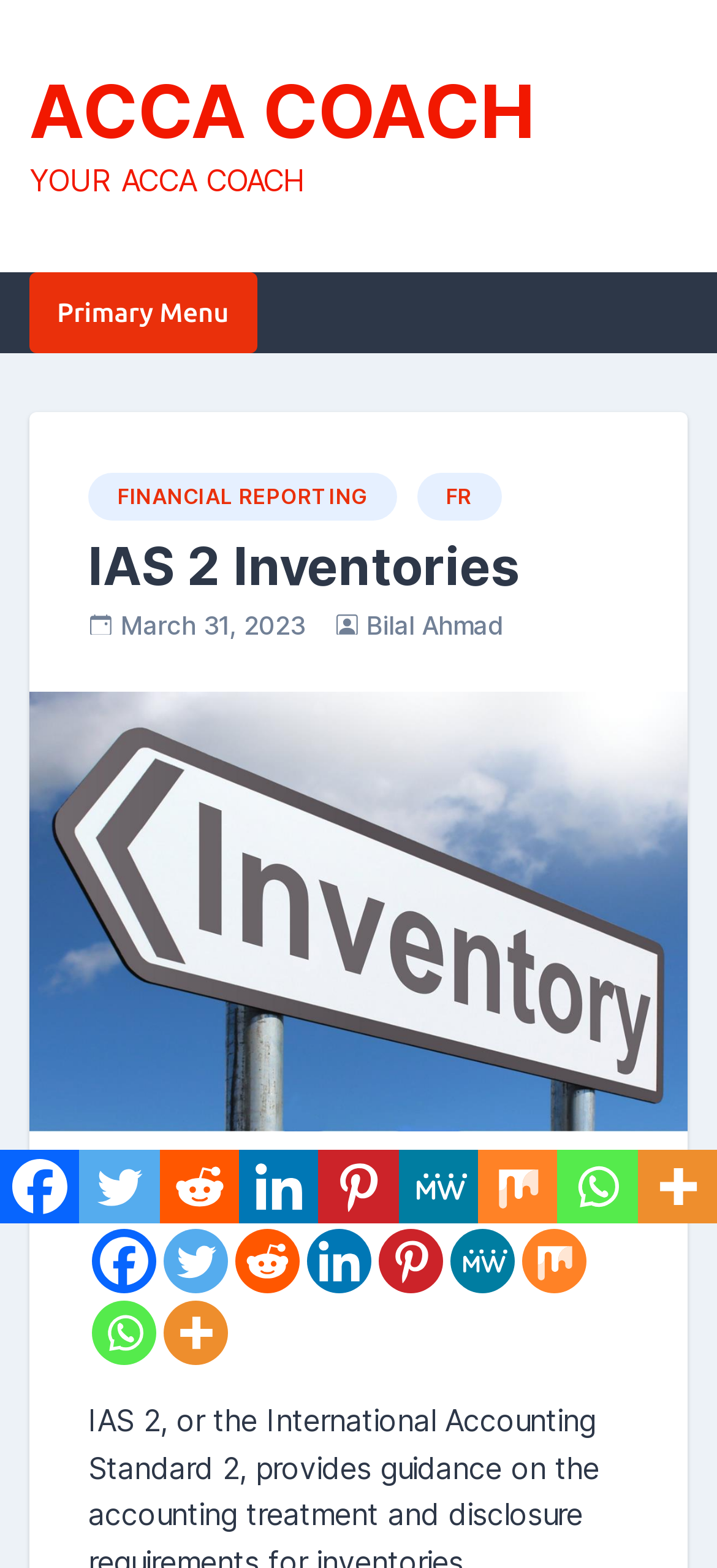Determine the main headline of the webpage and provide its text.

IAS 2 Inventories